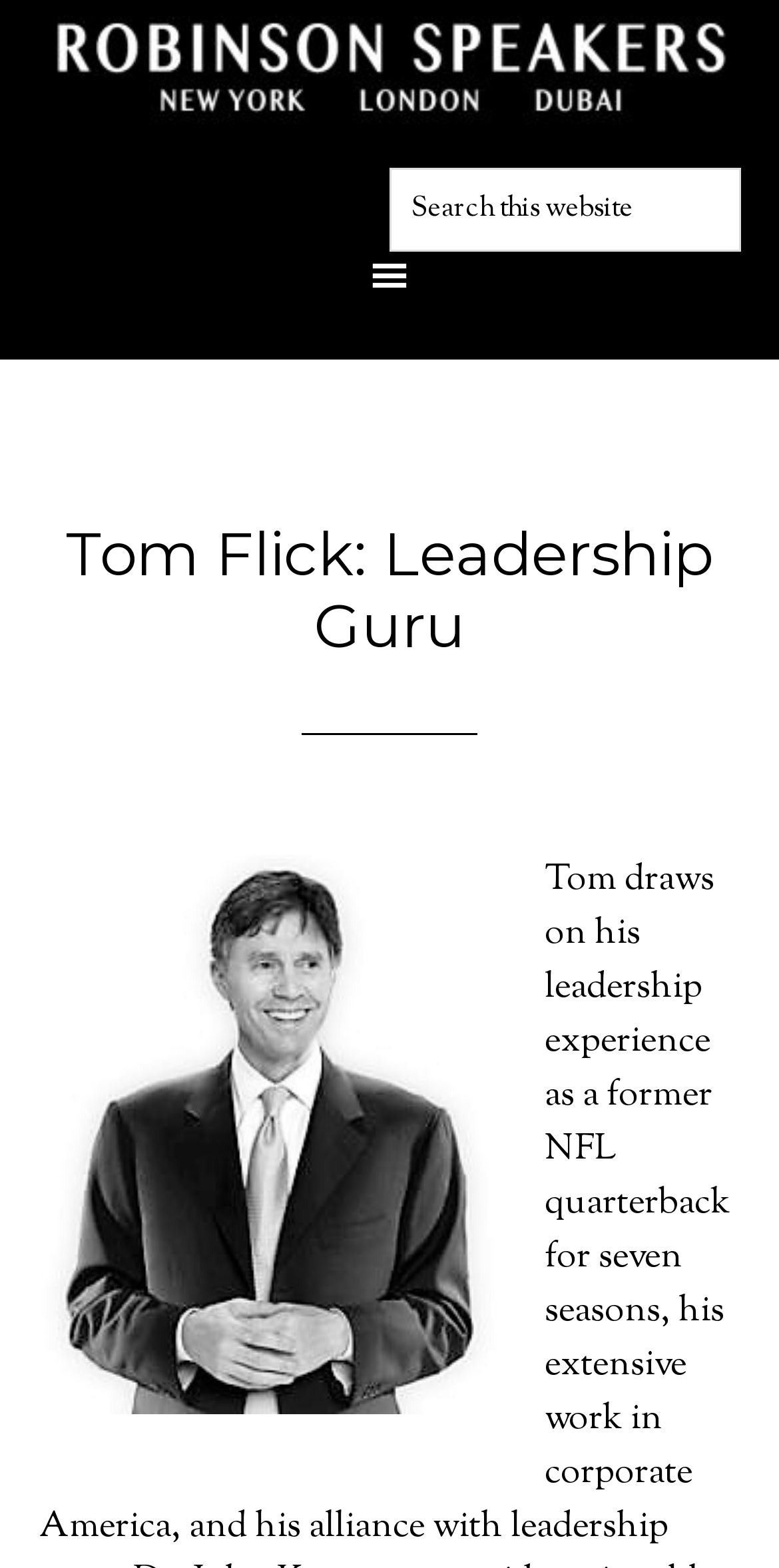Provide the bounding box coordinates of the HTML element described by the text: "Robinson Speakers Bureau". The coordinates should be in the format [left, top, right, bottom] with values between 0 and 1.

[0.05, 0.0, 0.95, 0.089]